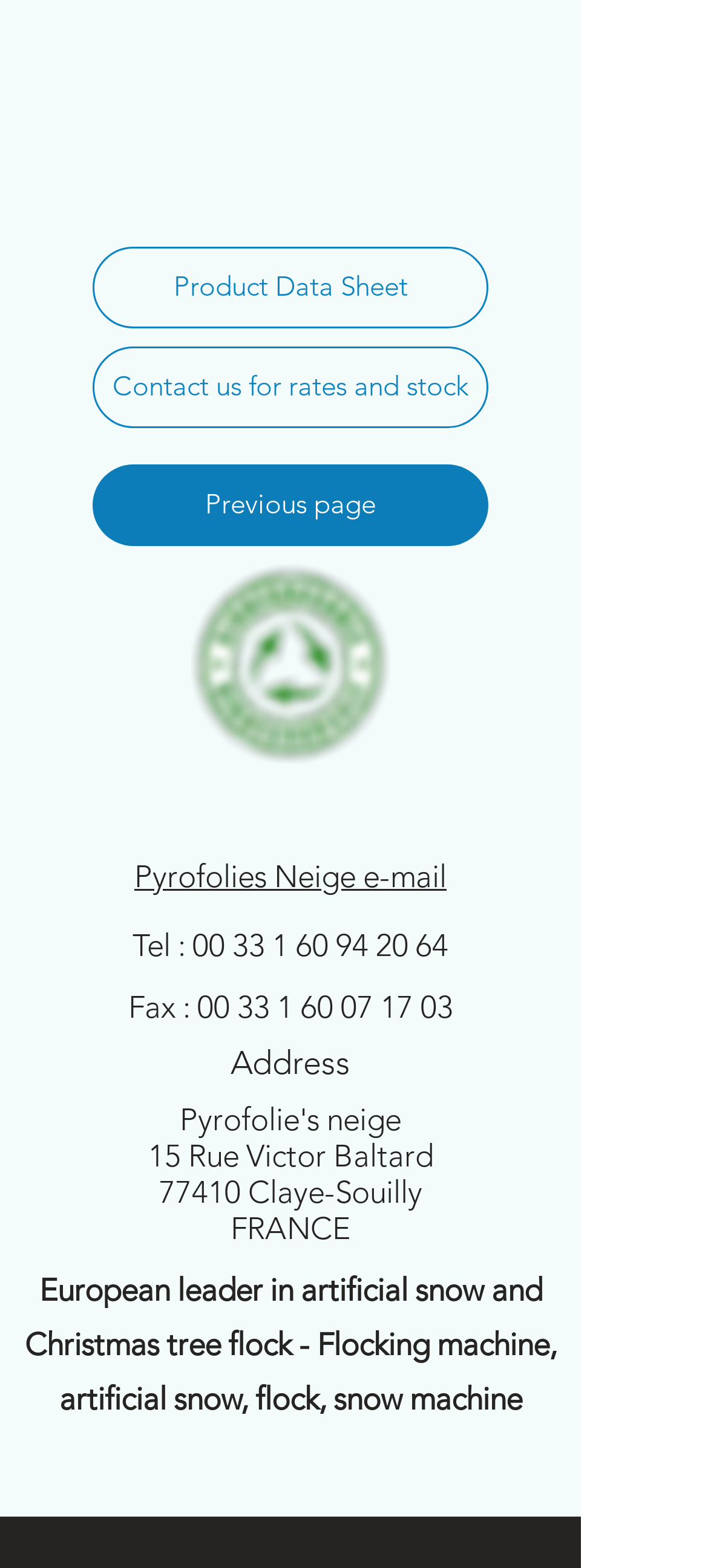Pinpoint the bounding box coordinates of the element that must be clicked to accomplish the following instruction: "Contact us for rates and stock". The coordinates should be in the format of four float numbers between 0 and 1, i.e., [left, top, right, bottom].

[0.131, 0.221, 0.69, 0.273]